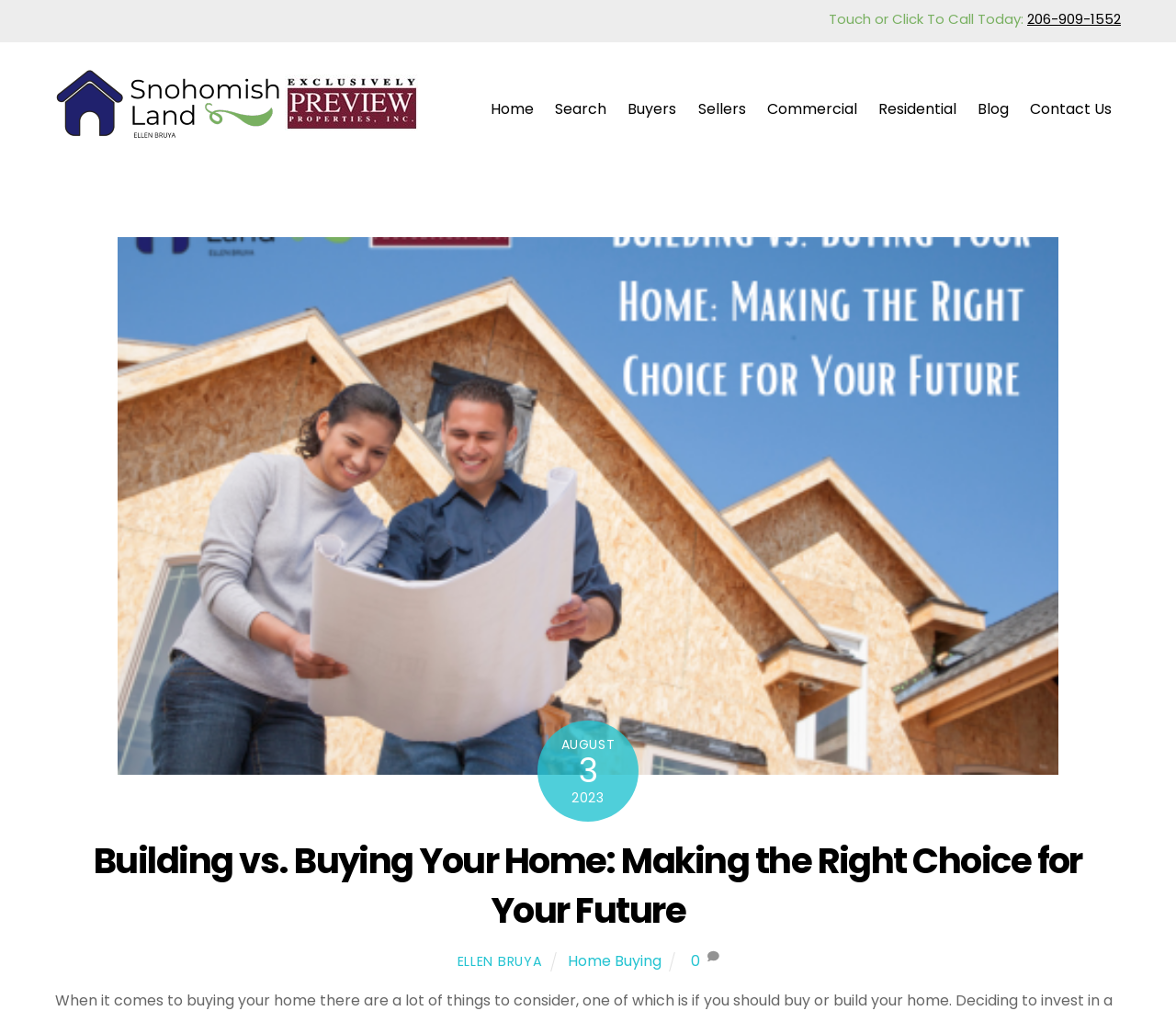Locate the bounding box coordinates of the clickable element to fulfill the following instruction: "Visit Snohomish County Real Estate". Provide the coordinates as four float numbers between 0 and 1 in the format [left, top, right, bottom].

[0.047, 0.114, 0.36, 0.15]